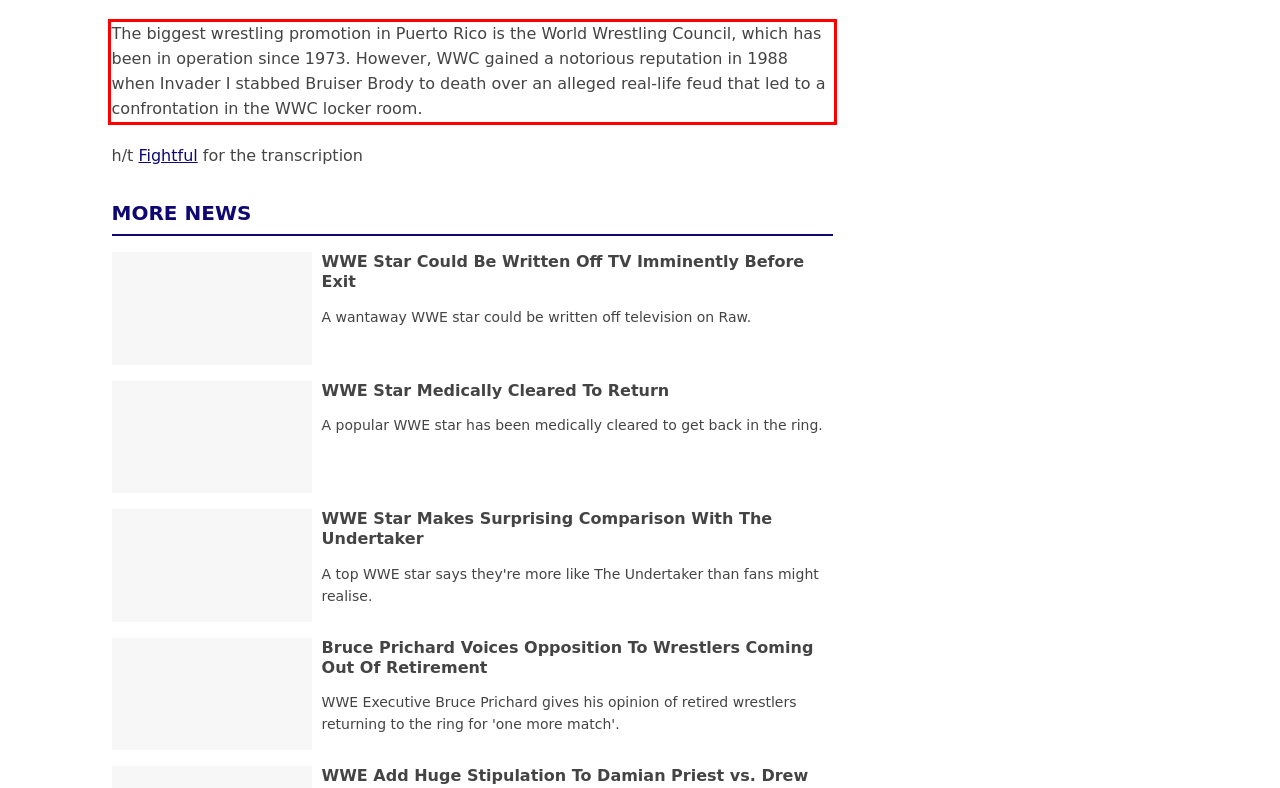Given the screenshot of the webpage, identify the red bounding box, and recognize the text content inside that red bounding box.

The biggest wrestling promotion in Puerto Rico is the World Wrestling Council, which has been in operation since 1973. However, WWC gained a notorious reputation in 1988 when Invader I stabbed Bruiser Brody to death over an alleged real-life feud that led to a confrontation in the WWC locker room.